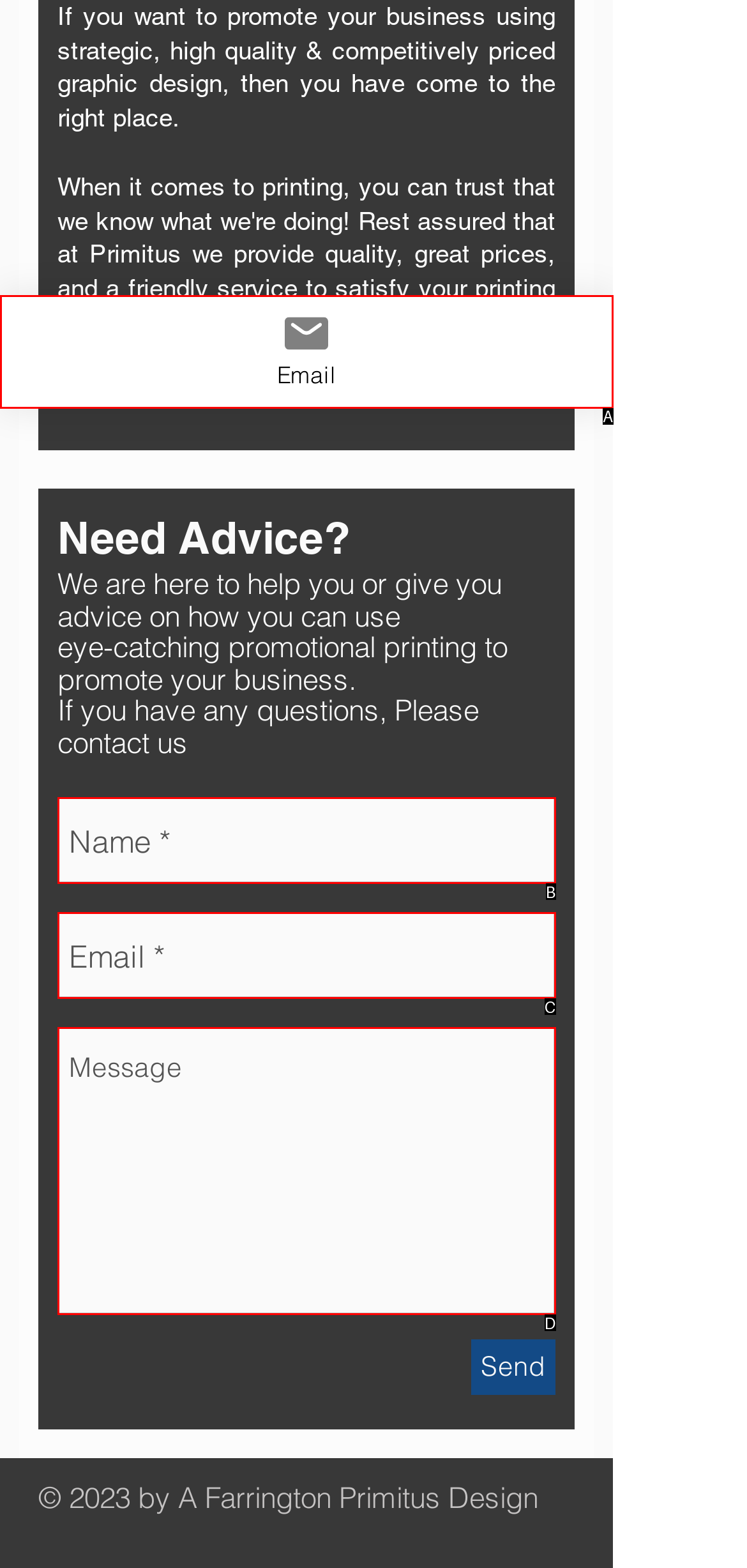Tell me which one HTML element best matches the description: aria-label="Name *" name="name-*" placeholder="Name *"
Answer with the option's letter from the given choices directly.

B